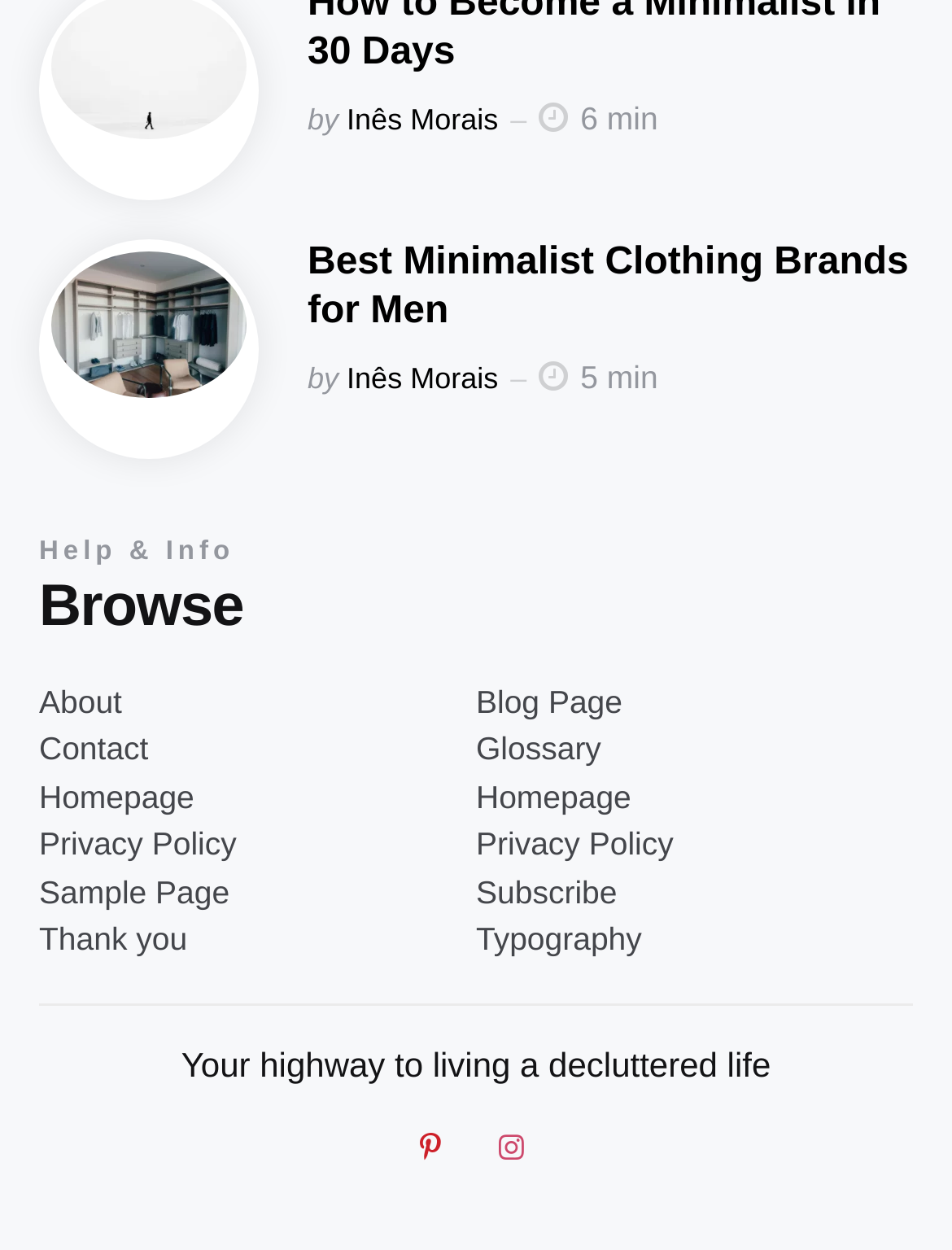Locate the bounding box coordinates of the element I should click to achieve the following instruction: "Visit the 'About' page".

[0.041, 0.543, 0.128, 0.581]